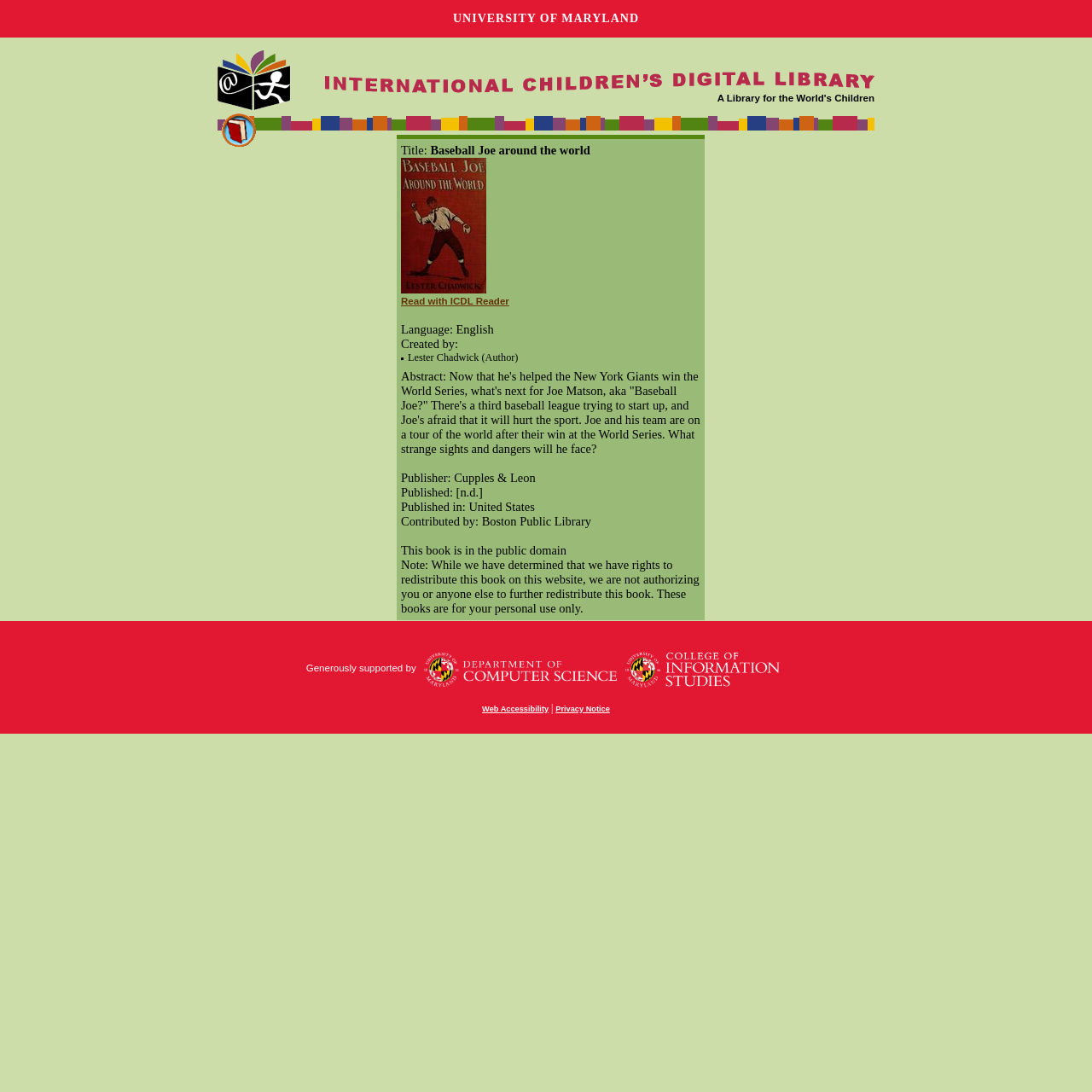Could you locate the bounding box coordinates for the section that should be clicked to accomplish this task: "Learn more about the ICDL book logo".

[0.199, 0.09, 0.266, 0.099]